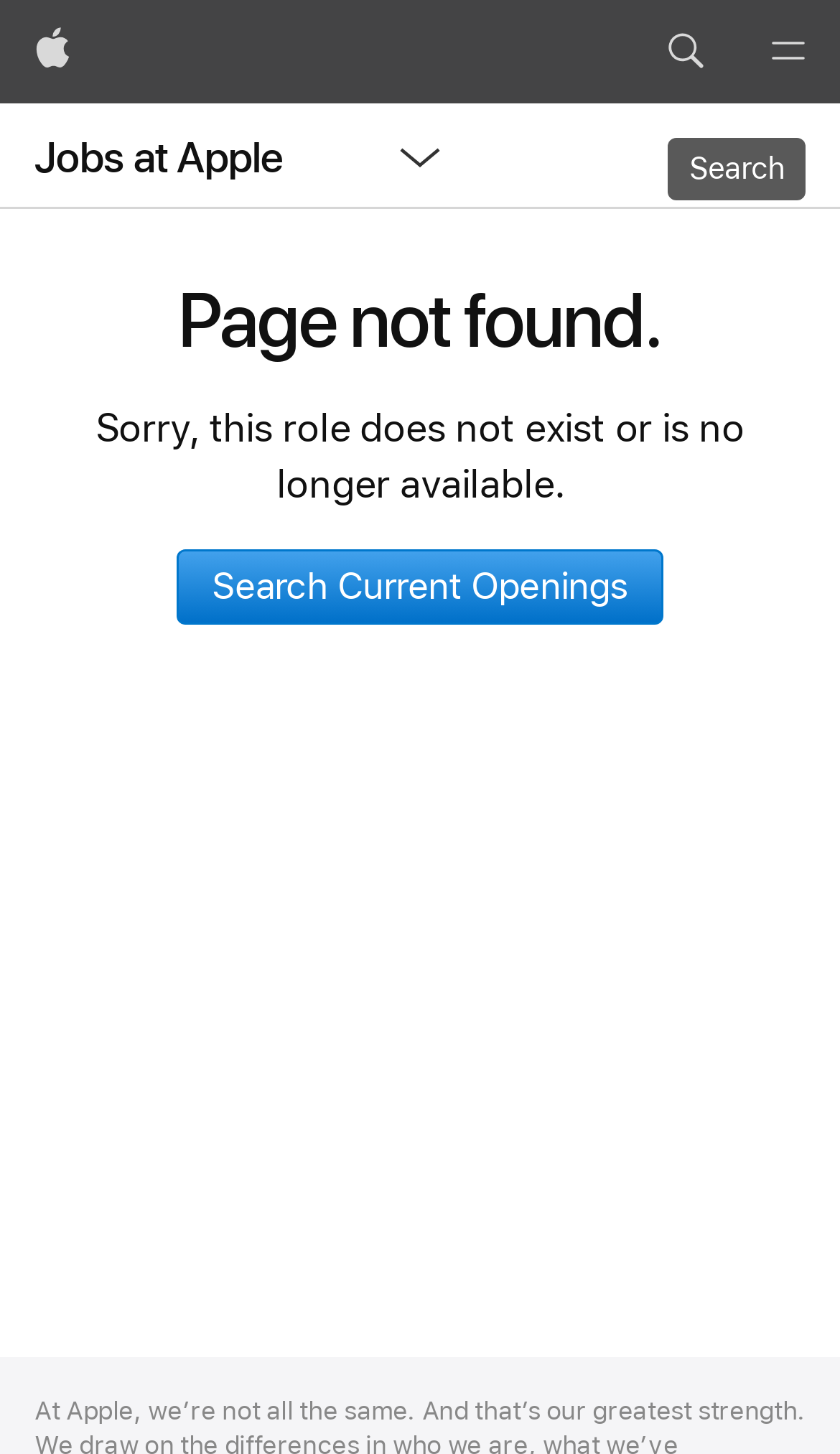Locate and provide the bounding box coordinates for the HTML element that matches this description: "Apple".

[0.0, 0.0, 0.126, 0.071]